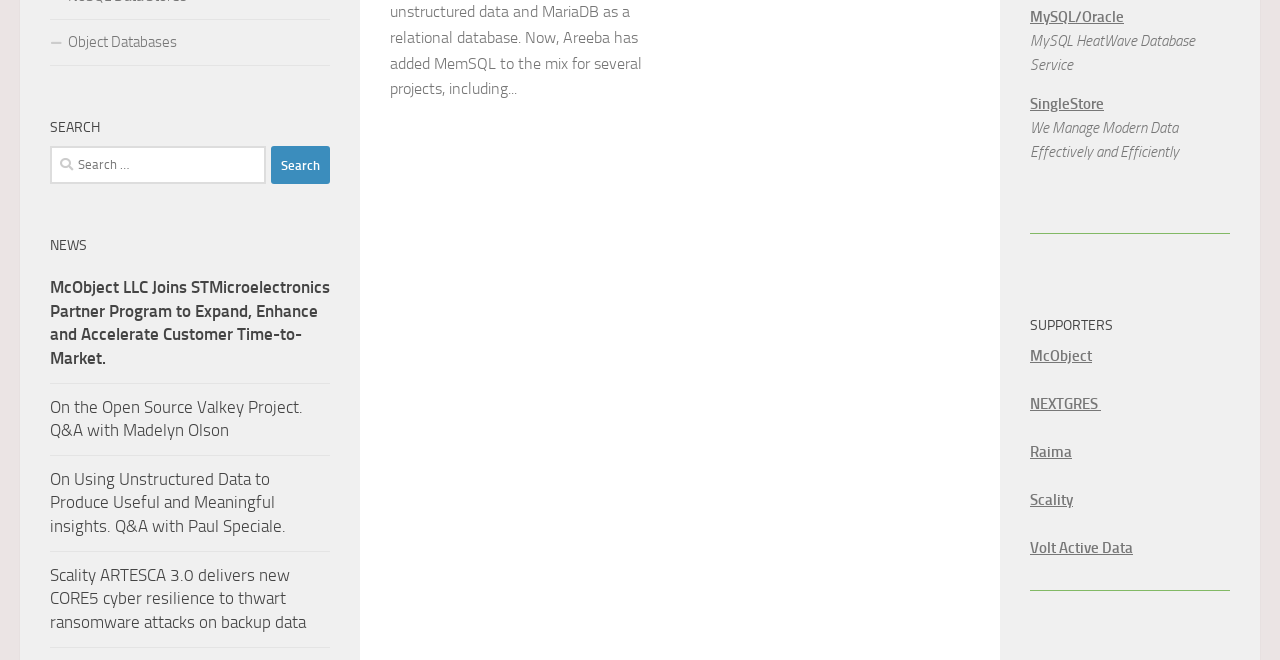Extract the bounding box for the UI element that matches this description: "Object Databases".

[0.039, 0.03, 0.258, 0.1]